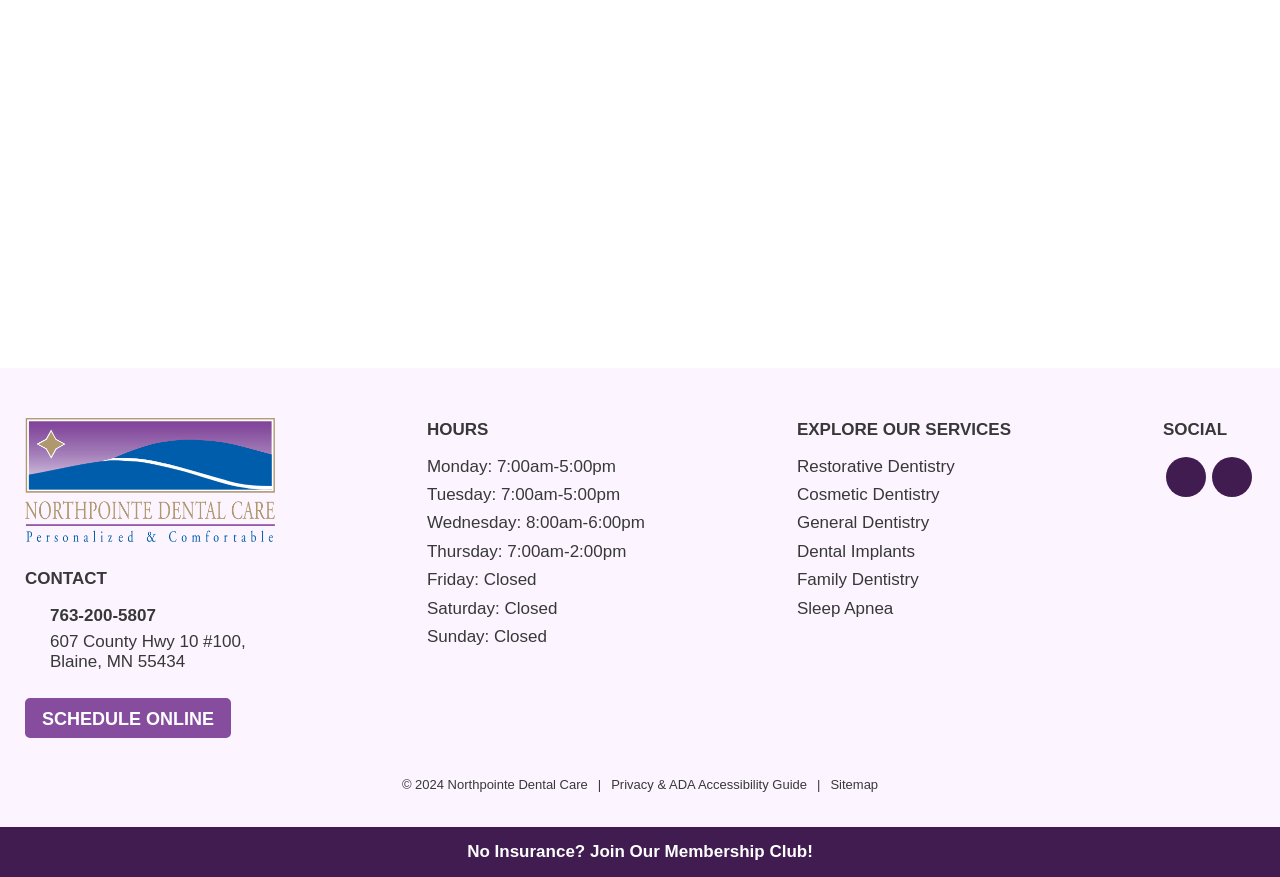Can you look at the image and give a comprehensive answer to the question:
Is the dental care center open on Sundays?

I found the answer by looking at the hours section on the webpage, where the hours of operation for each day of the week are listed. Specifically, I looked at the Sunday section and saw that it says 'Closed', indicating that the dental care center is not open on Sundays.